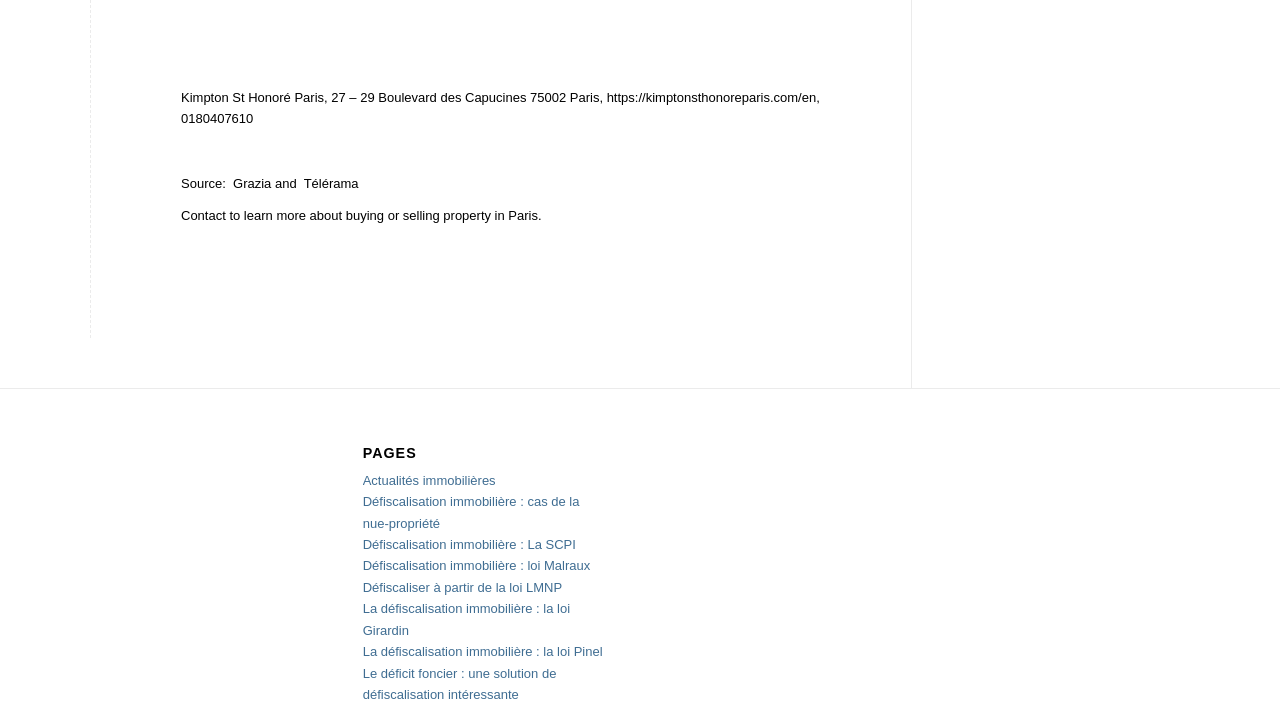Identify the bounding box coordinates of the region that should be clicked to execute the following instruction: "Explore 'La défiscalisation immobilière : la loi Pinel'".

[0.283, 0.91, 0.471, 0.931]